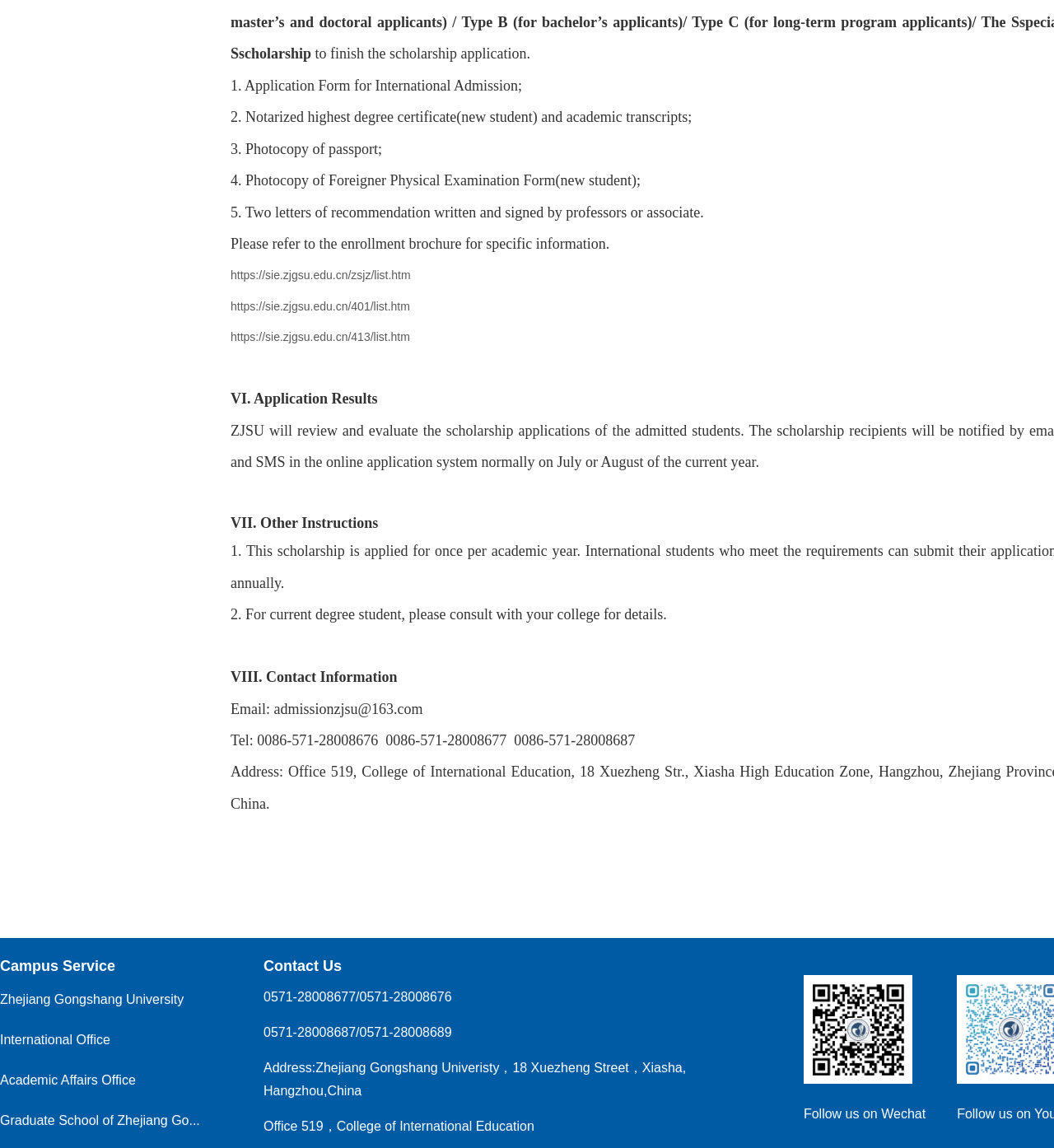Please reply with a single word or brief phrase to the question: 
How many phone numbers are provided for contact?

Three